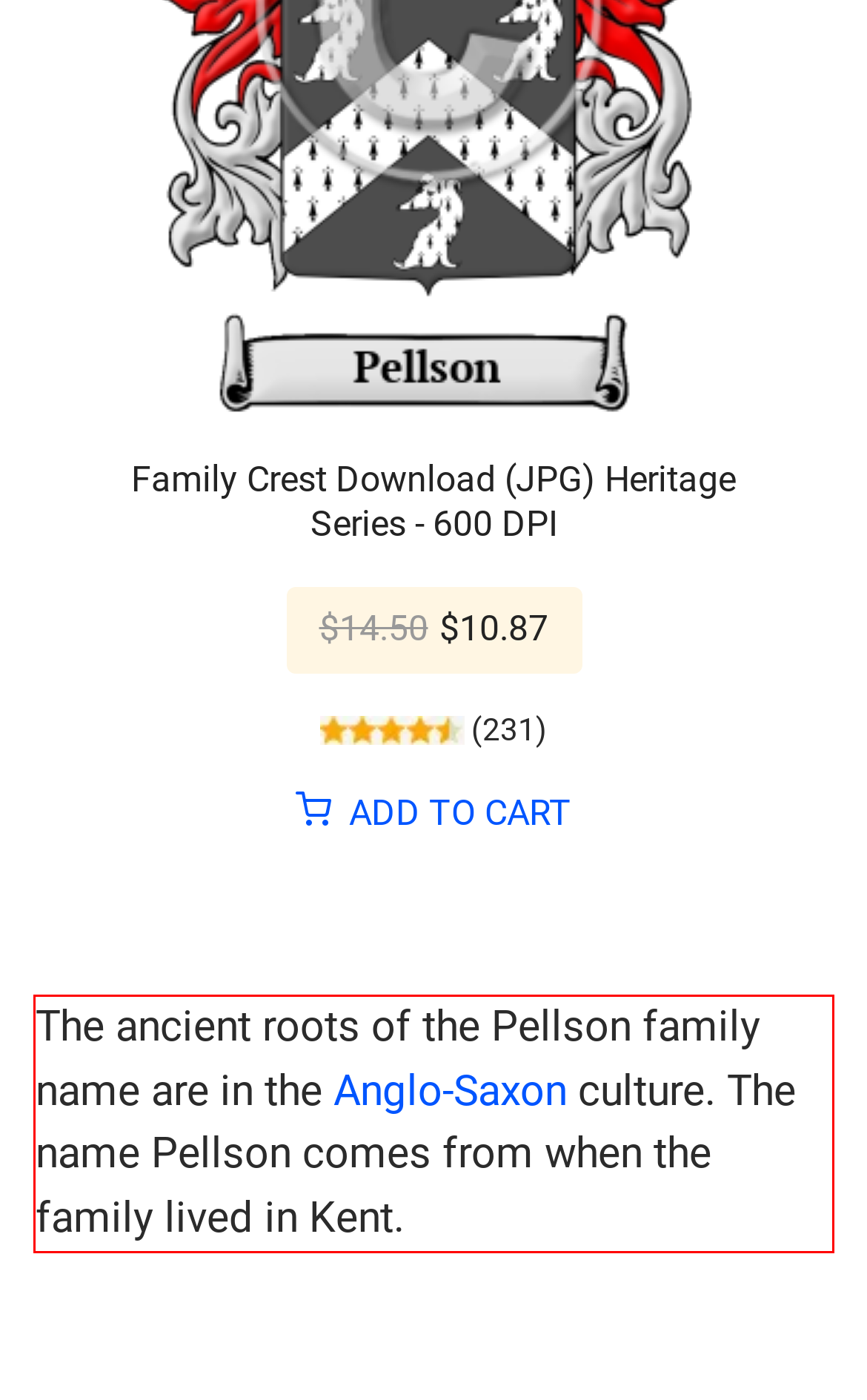You are given a webpage screenshot with a red bounding box around a UI element. Extract and generate the text inside this red bounding box.

The ancient roots of the Pellson family name are in the Anglo-Saxon culture. The name Pellson comes from when the family lived in Kent.